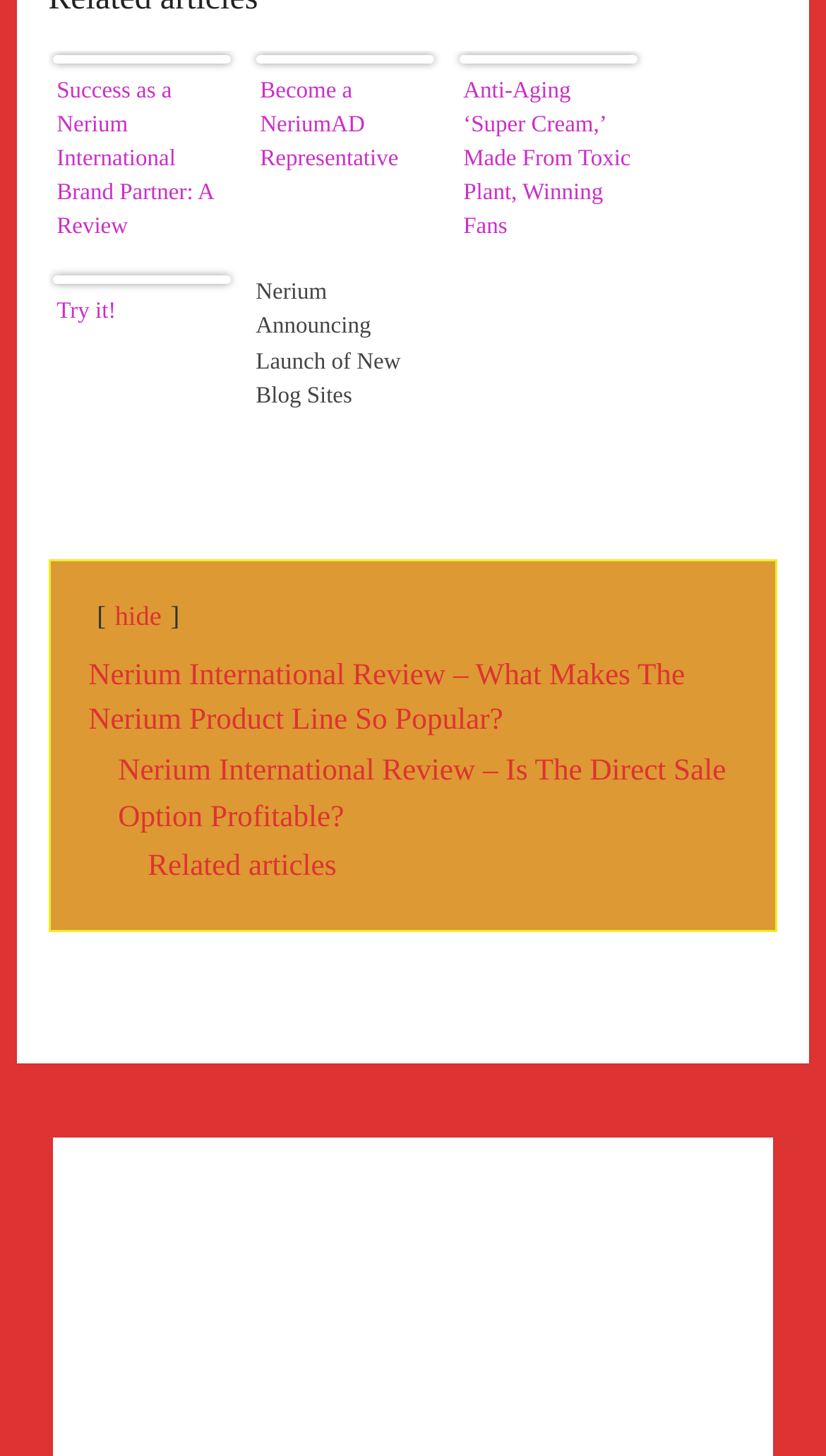Refer to the image and offer a detailed explanation in response to the question: What is the topic of the article 'Anti-Aging ‘Super Cream,’ Made From Toxic Plant, Winning Fans'?

The article title 'Anti-Aging ‘Super Cream,’ Made From Toxic Plant, Winning Fans' suggests that the topic is about an anti-aging cream made from a toxic plant, which is gaining popularity.